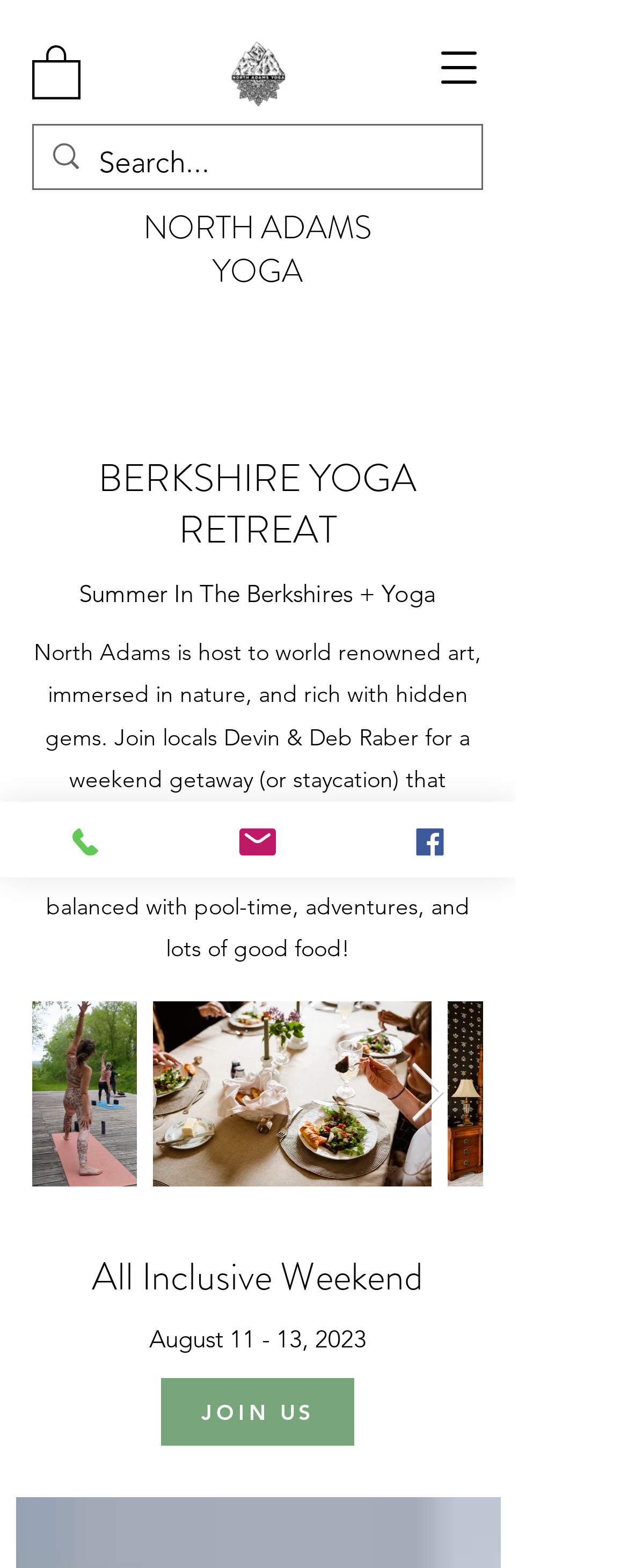Please locate the bounding box coordinates of the element that should be clicked to achieve the given instruction: "Call the phone number".

[0.0, 0.511, 0.274, 0.56]